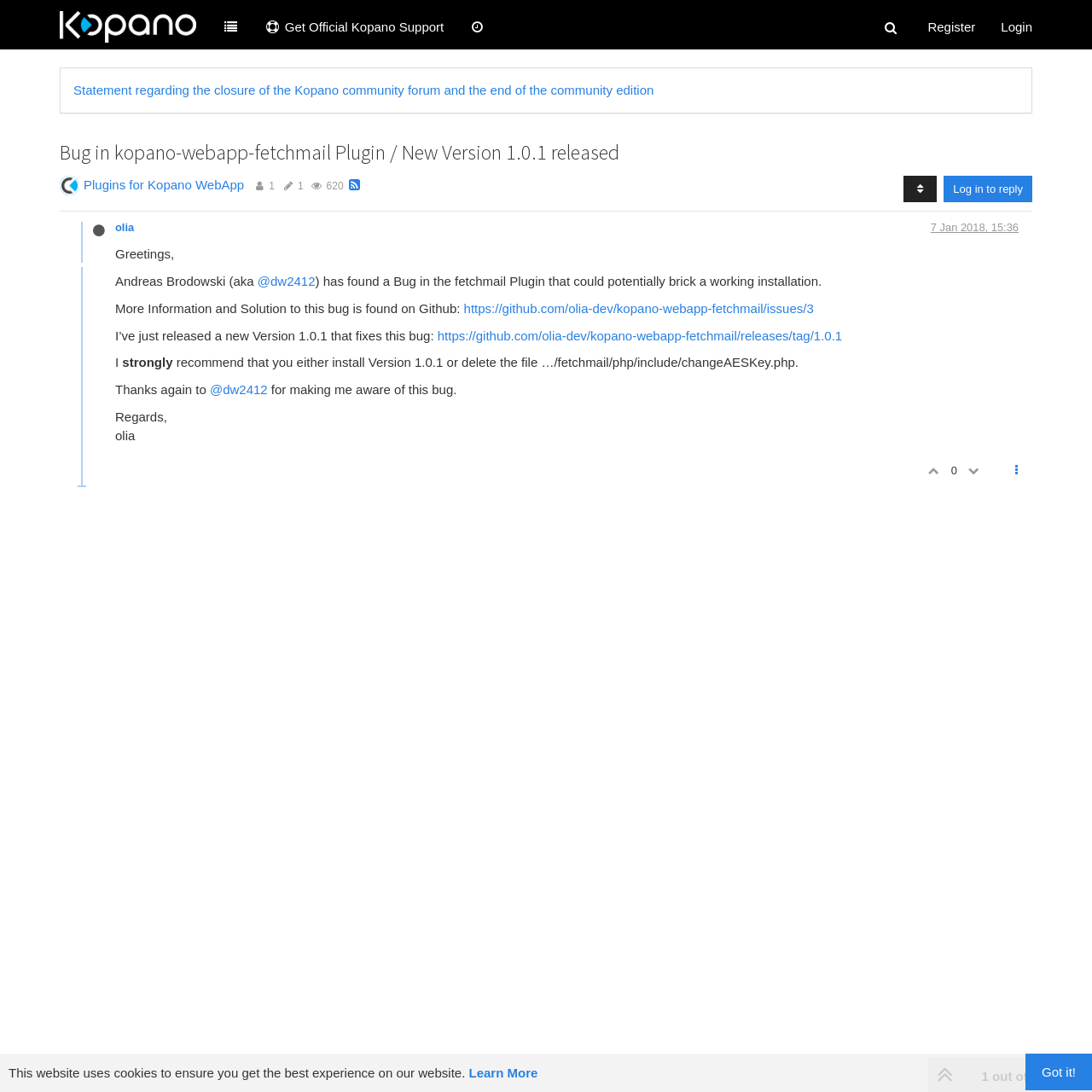Could you specify the bounding box coordinates for the clickable section to complete the following instruction: "View plugins for Kopano WebApp"?

[0.077, 0.162, 0.224, 0.176]